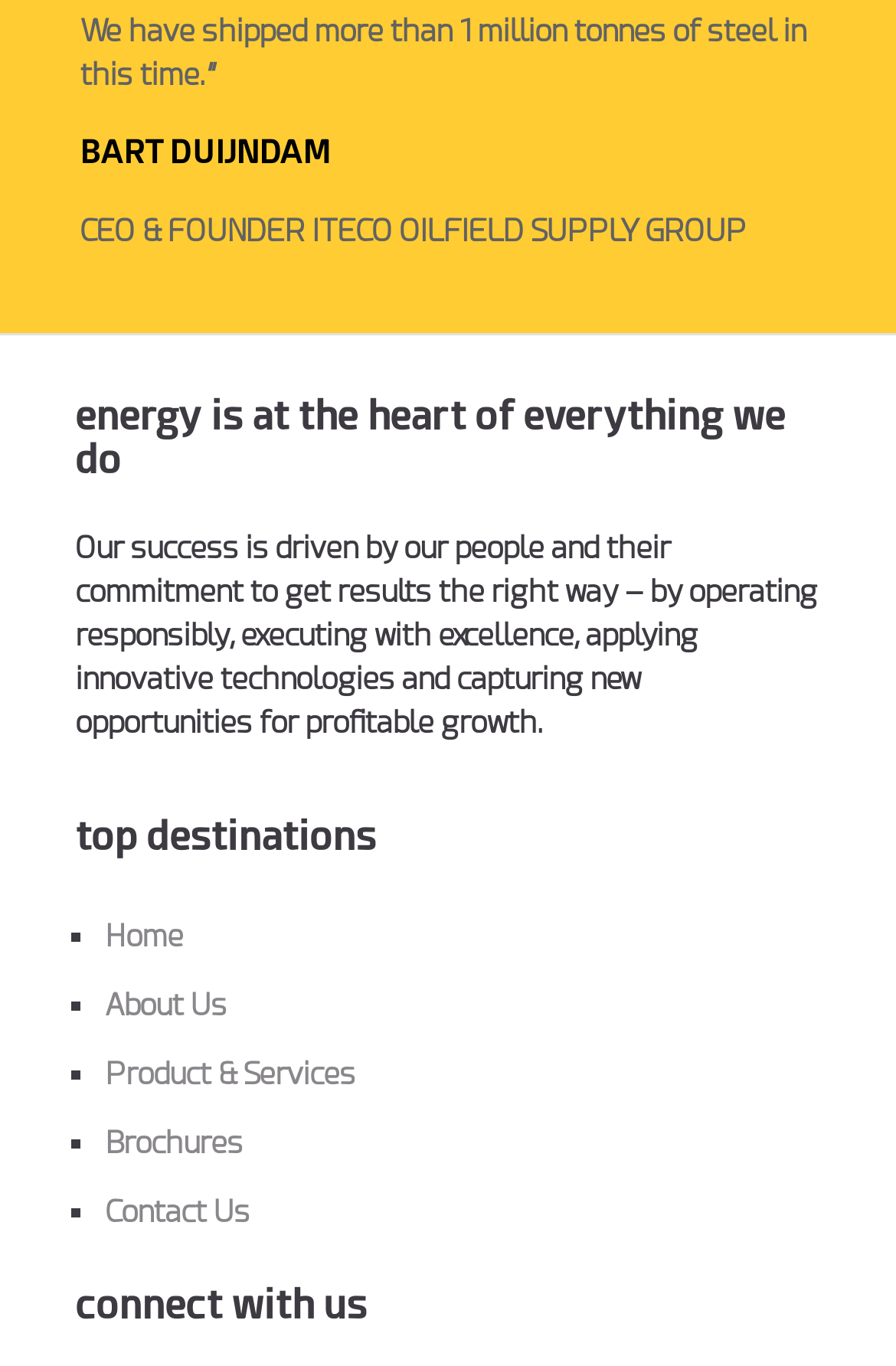What is the last navigation link?
Based on the image, give a one-word or short phrase answer.

Contact Us